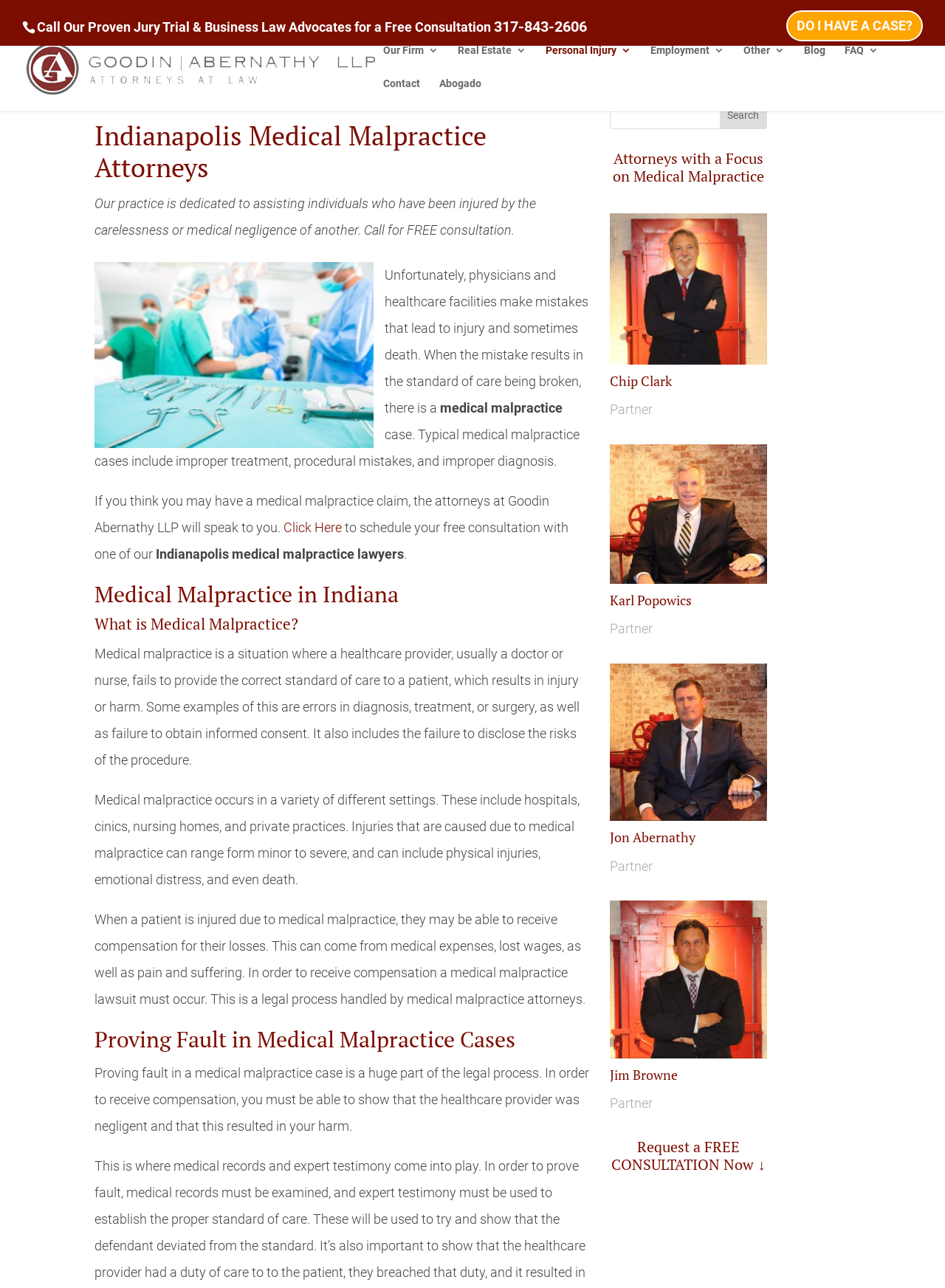Provide the bounding box coordinates in the format (top-left x, top-left y, bottom-right x, bottom-right y). All values are floating point numbers between 0 and 1. Determine the bounding box coordinate of the UI element described as: Real Estate

[0.484, 0.035, 0.557, 0.061]